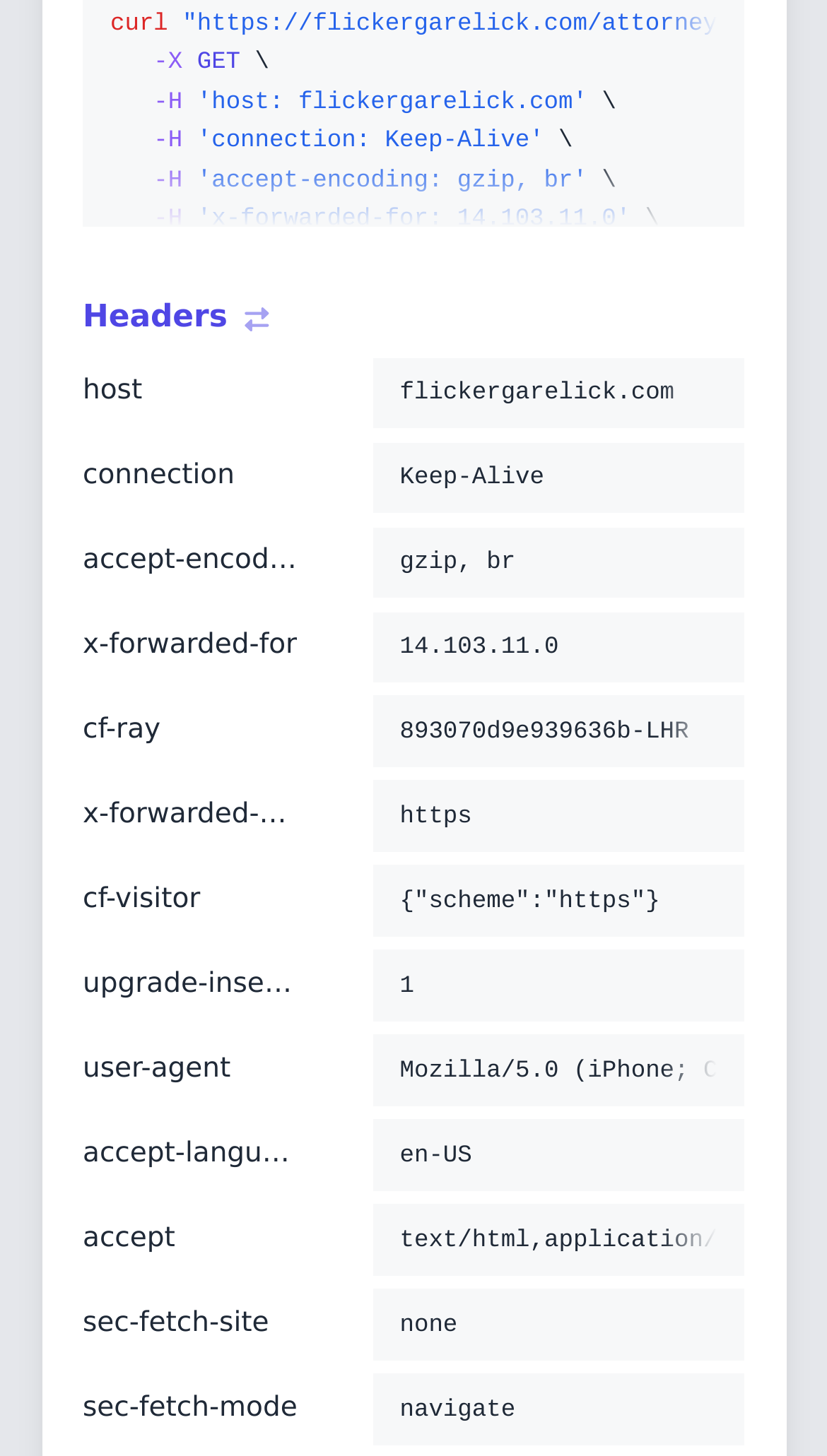Provide your answer in one word or a succinct phrase for the question: 
What is the value of the 'accept-language' header?

en-US